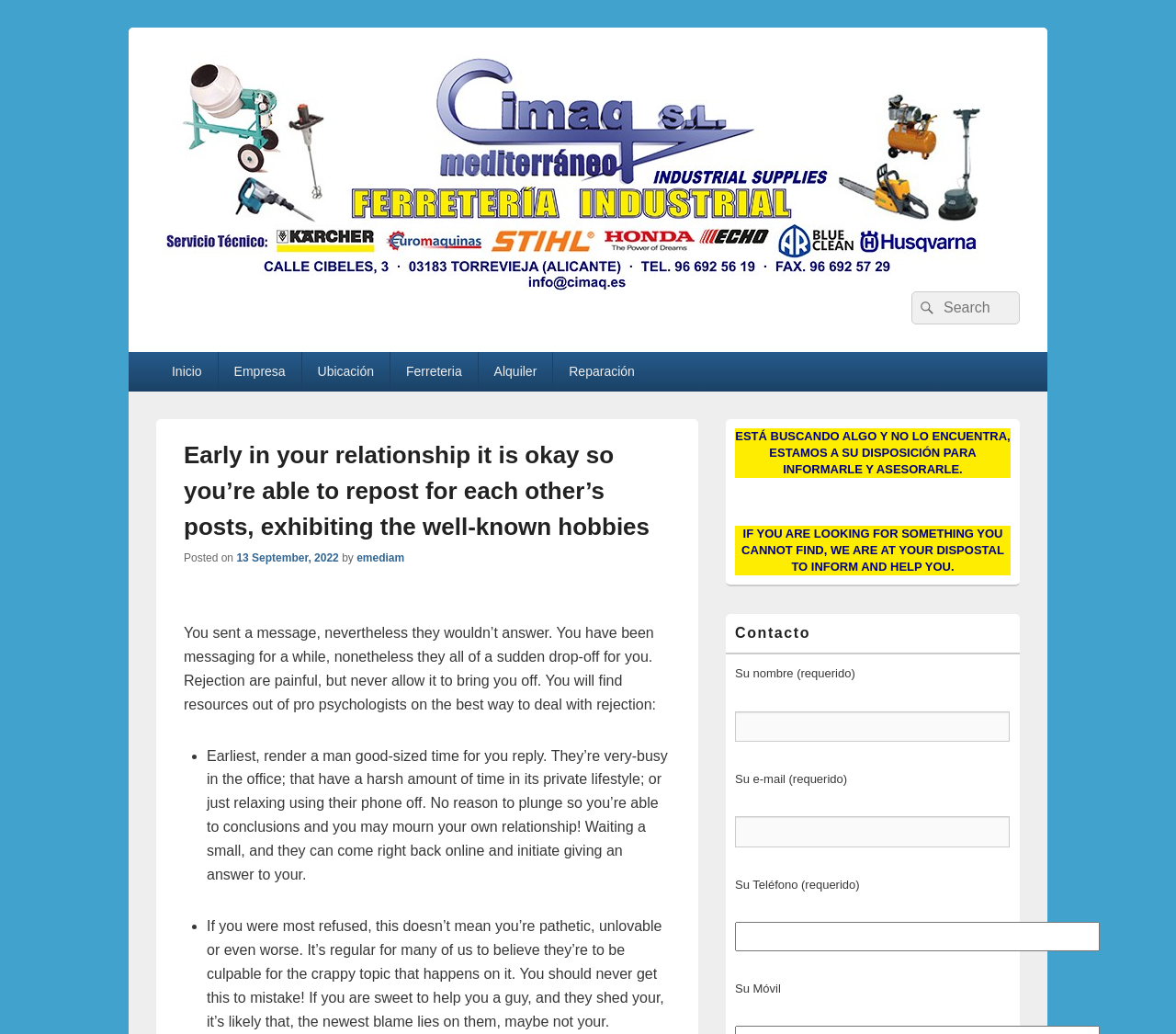Pinpoint the bounding box coordinates of the clickable element to carry out the following instruction: "Print this Page."

None